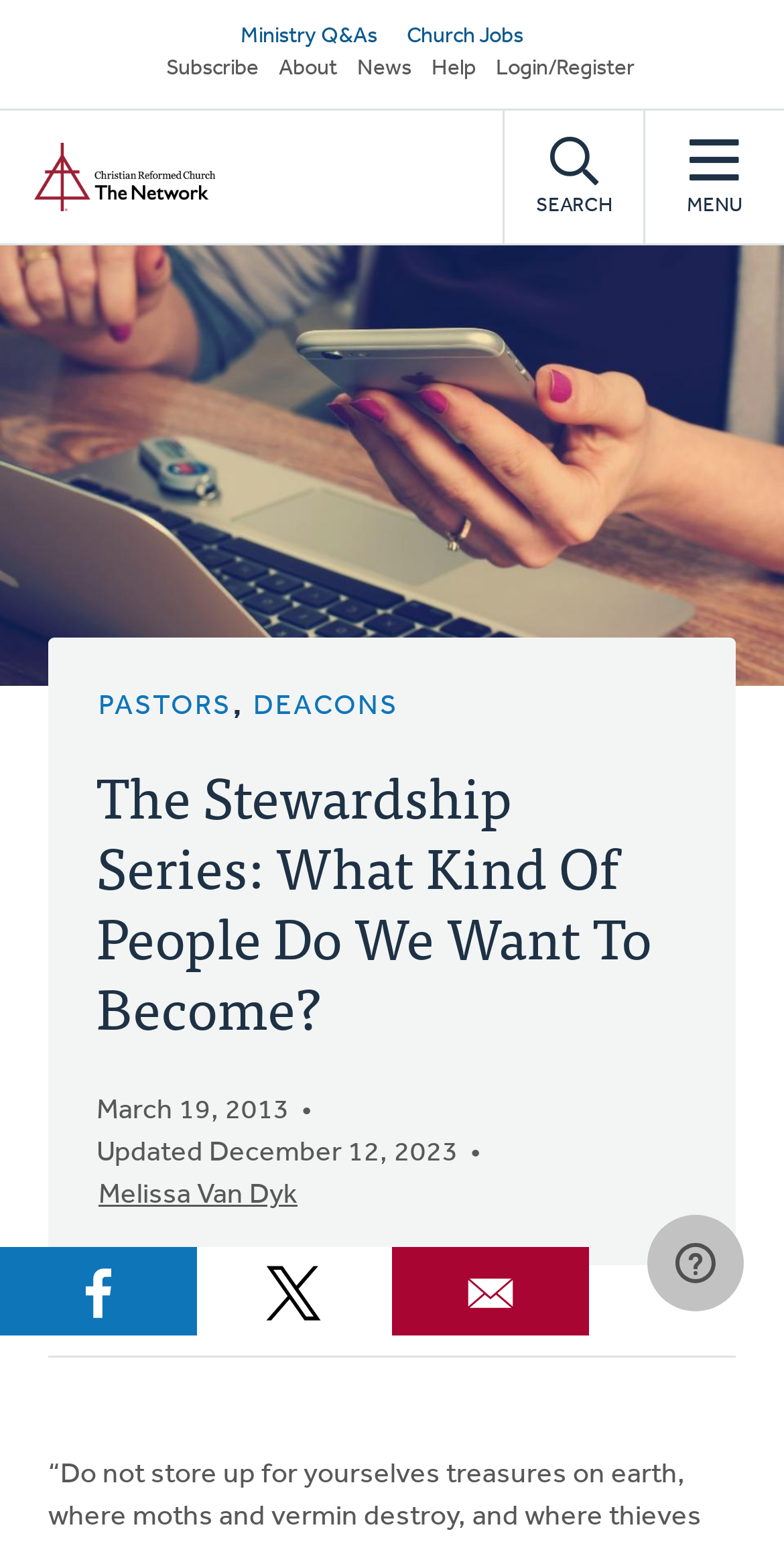Generate a comprehensive description of the webpage content.

This webpage is about an article titled "The Stewardship Series: What Kind Of People Do We Want To Become?" from the CRC Network. At the top, there is a navigation bar with links to "Home", "Ministry Q&As", "Church Jobs", "Subscribe", "About", "News", "Help", and "Login/Register". On the right side of the navigation bar, there are two buttons, "MENU" and "SEARCH". 

Below the navigation bar, there is a large image that spans the entire width of the page, likely related to the article's topic. 

The article itself is divided into sections. At the top, there are links to "PASTORS" and "DEACONS", followed by the article title and a heading that reads "The Stewardship Series: What Kind Of People Do We Want To Become?". Below the title, there is a date "March 19, 2013" and an update date "Updated December 12, 2023". The author's name, "Melissa Van Dyk", is also mentioned. 

The article's content is not explicitly described, but there are indicators that it has been viewed 78 times and has 1 comment. 

At the bottom of the page, there are social media sharing links to Facebook, X, and Email, each accompanied by a small icon. On the right side of the page, there is a chat widget where users can chat with one of the agents.